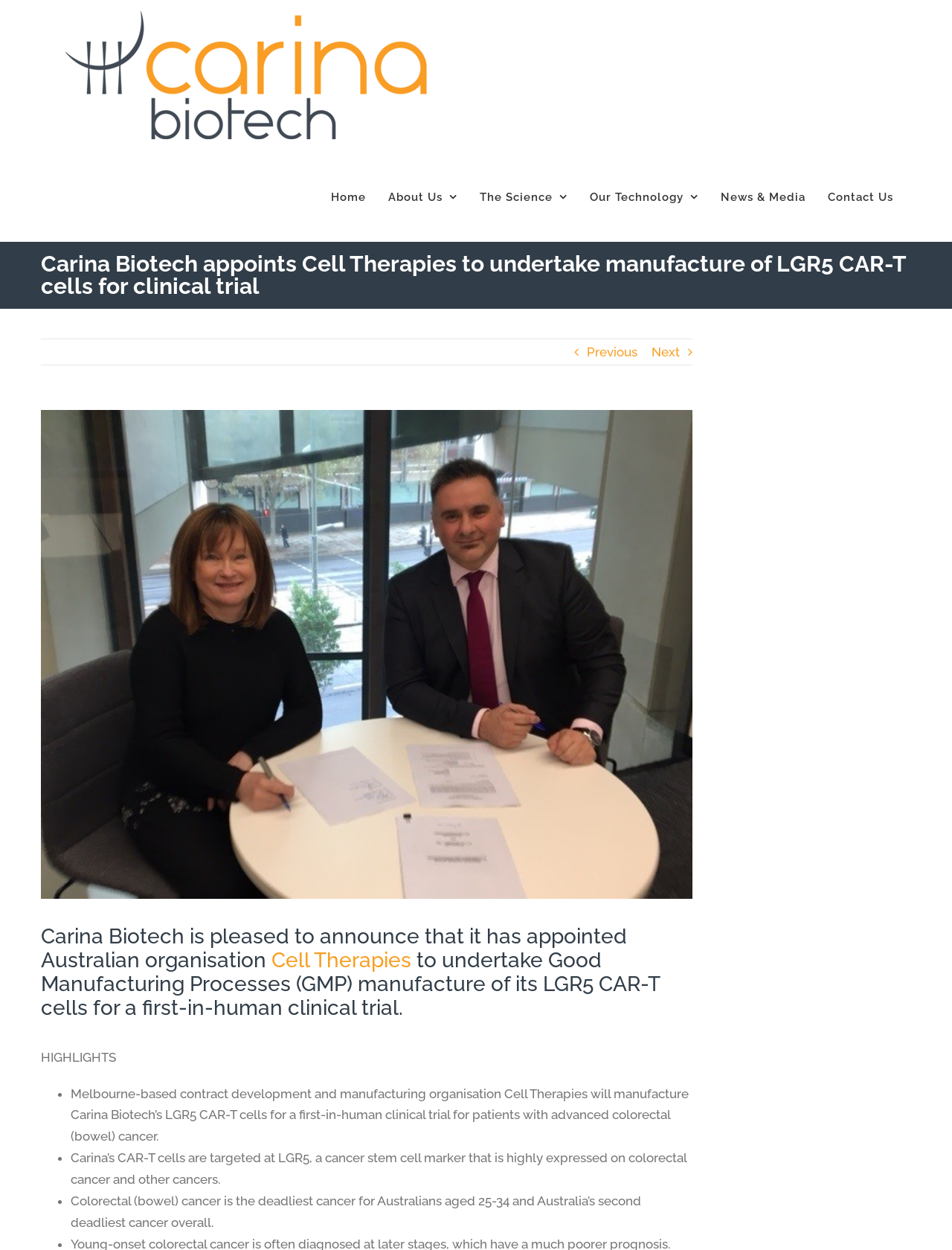Determine the bounding box coordinates for the area you should click to complete the following instruction: "View previous news".

[0.616, 0.271, 0.669, 0.292]